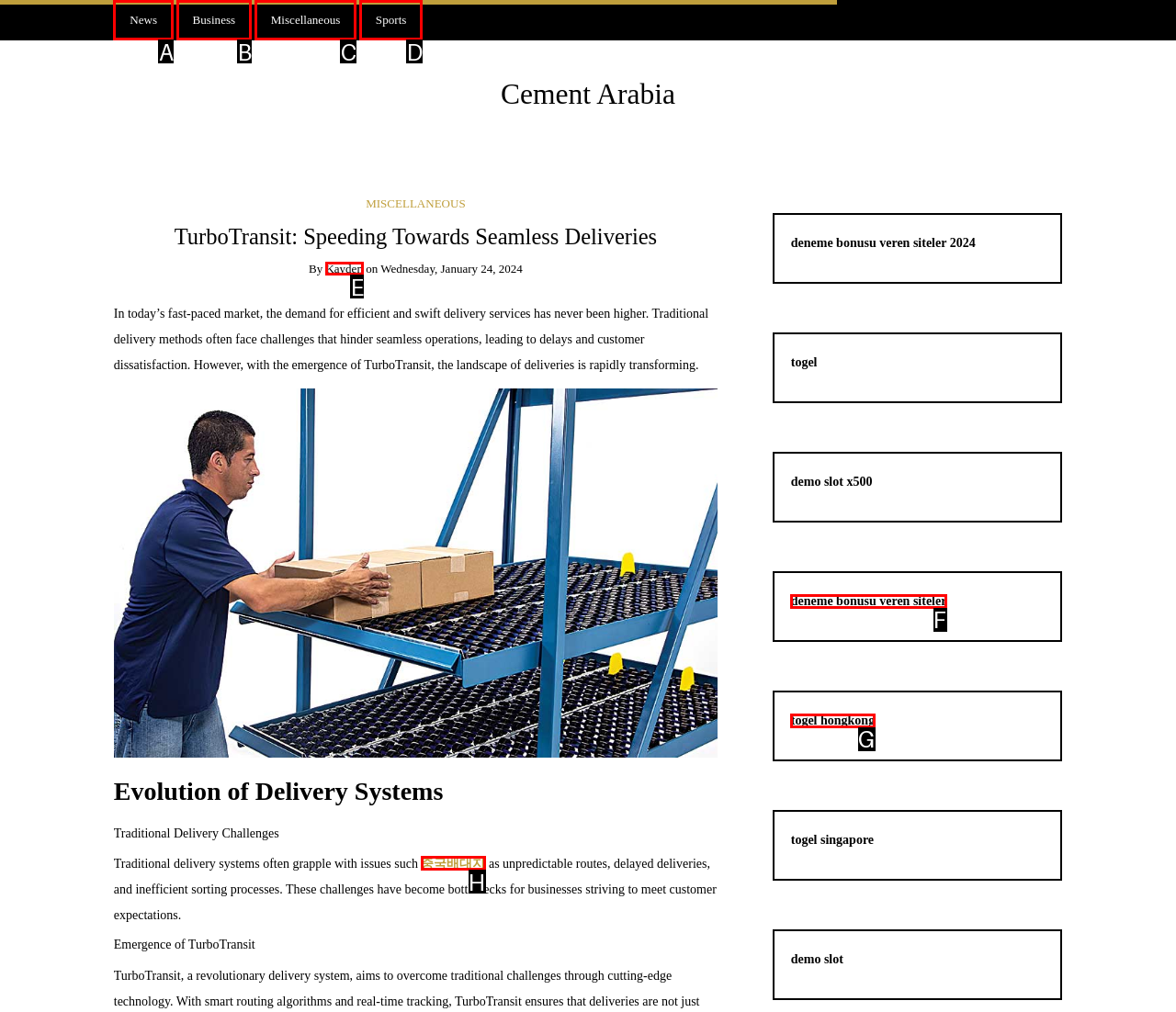Identify the correct UI element to click to achieve the task: Visit the 'About' page.
Answer with the letter of the appropriate option from the choices given.

None